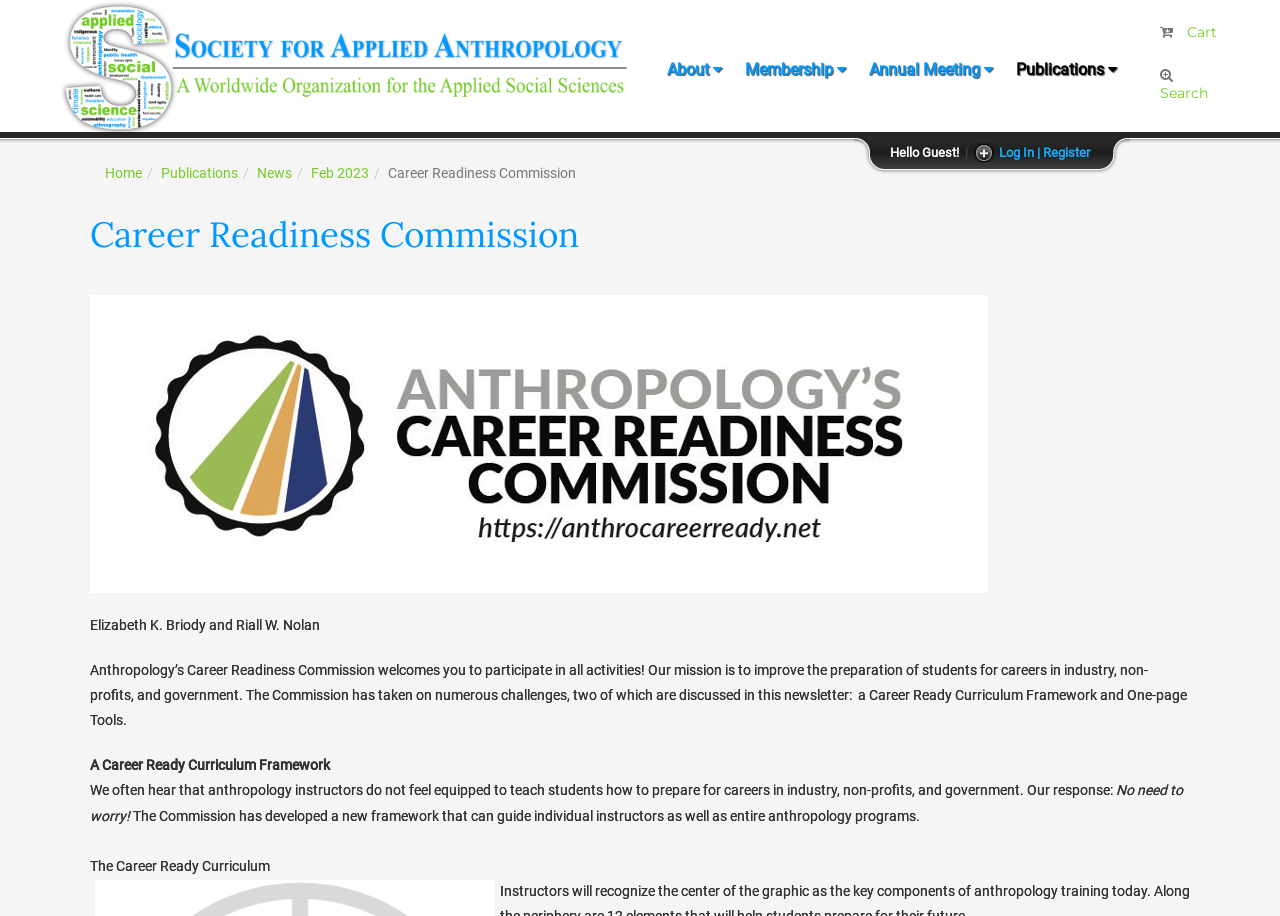Determine the primary headline of the webpage.

Career Readiness Commission